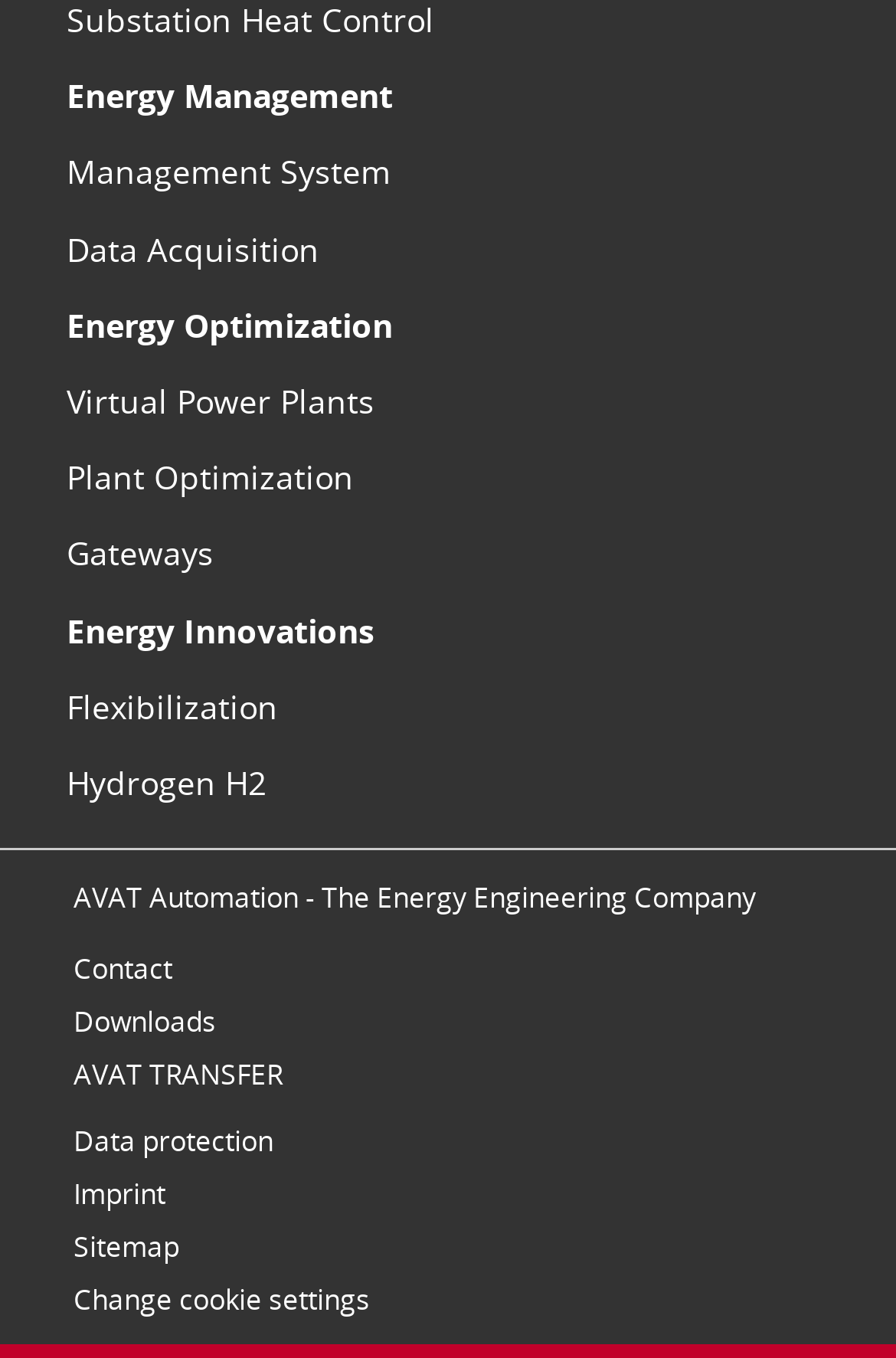Please reply to the following question with a single word or a short phrase:
How many links are in the top section?

8